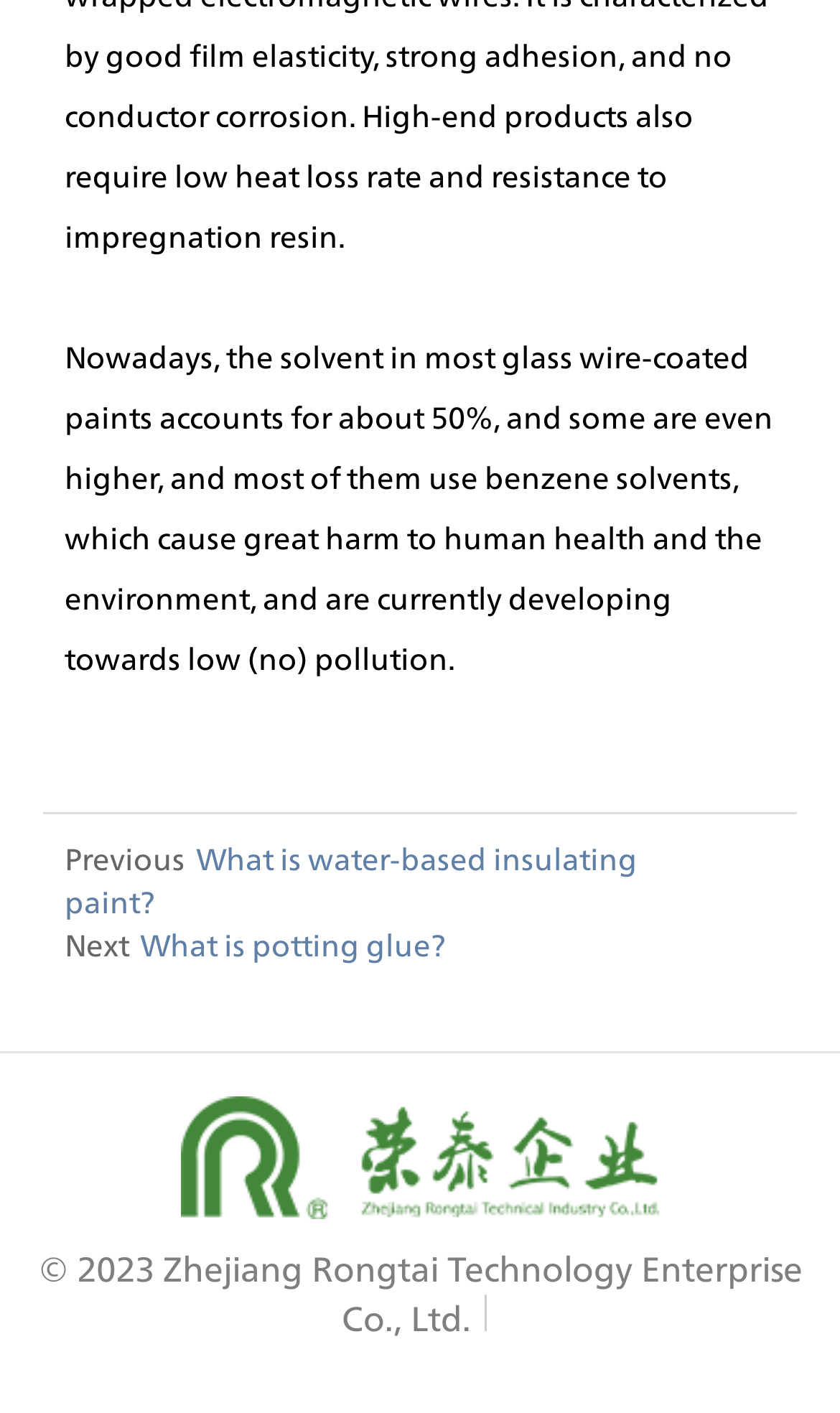Determine the bounding box coordinates for the HTML element described here: "What is water-based insulating paint?".

[0.077, 0.594, 0.759, 0.652]